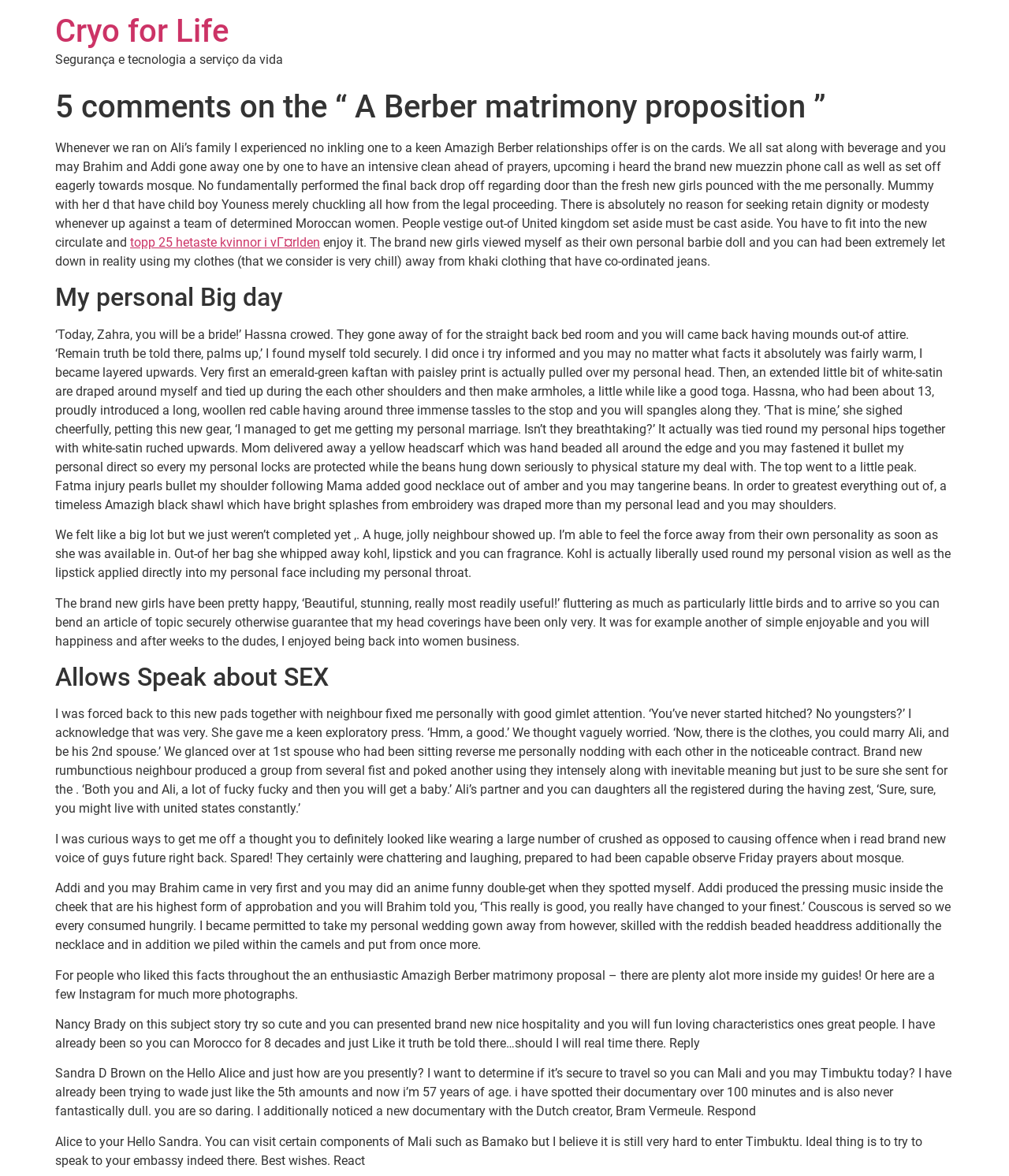Create a detailed summary of all the visual and textual information on the webpage.

This webpage is about a personal blog post titled "5 comments on the 'A Berber matrimony proposition' – Cryo for Life". The page has a header section with a link to "Cryo for Life" and a subtitle "Segurança e tecnologia a serviço da vida". 

Below the header, there is a main content section that contains a long article about the author's experience with a Berber matrimony proposal in Morocco. The article is divided into several paragraphs, each describing a different part of the author's experience. The text is written in a conversational tone and includes vivid descriptions of the author's interactions with the Moroccan women, the clothes they wore, and the food they ate.

The article is interspersed with headings, such as "My Big Day" and "Let's Talk about SEX", which break up the content into smaller sections. There are also links to other articles, such as "topp 25 hetaste kvinnor i världen", scattered throughout the text.

At the bottom of the page, there are five comments from readers, each responding to the article. The comments are from different users, including Nancy Brady and Sandra D Brown, and they express their thoughts and opinions about the article. One of the comments is a response from the author, Alice, to a question from Sandra about traveling to Mali and Timbuktu.